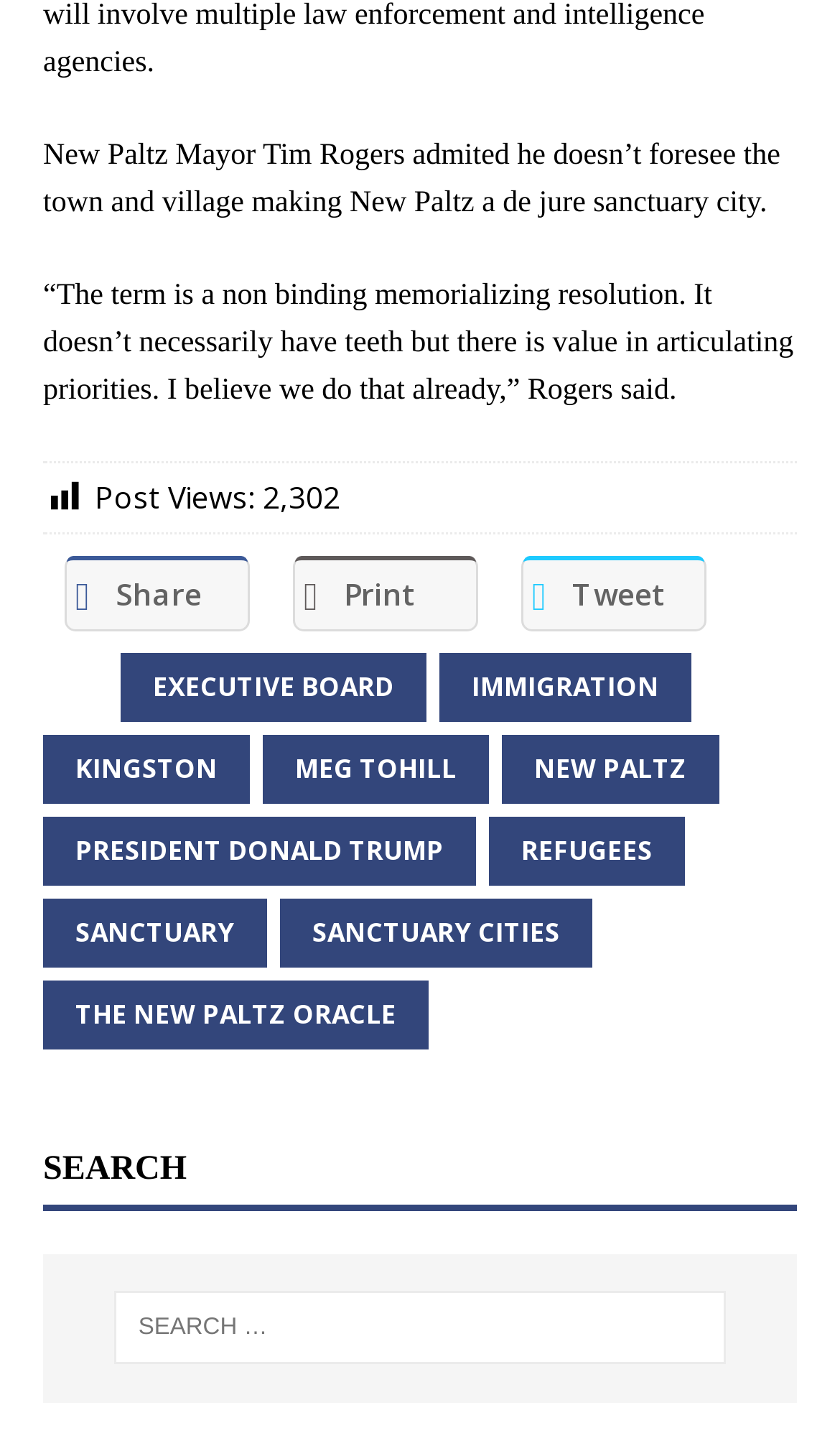How many post views are there?
Refer to the image and provide a one-word or short phrase answer.

2,302